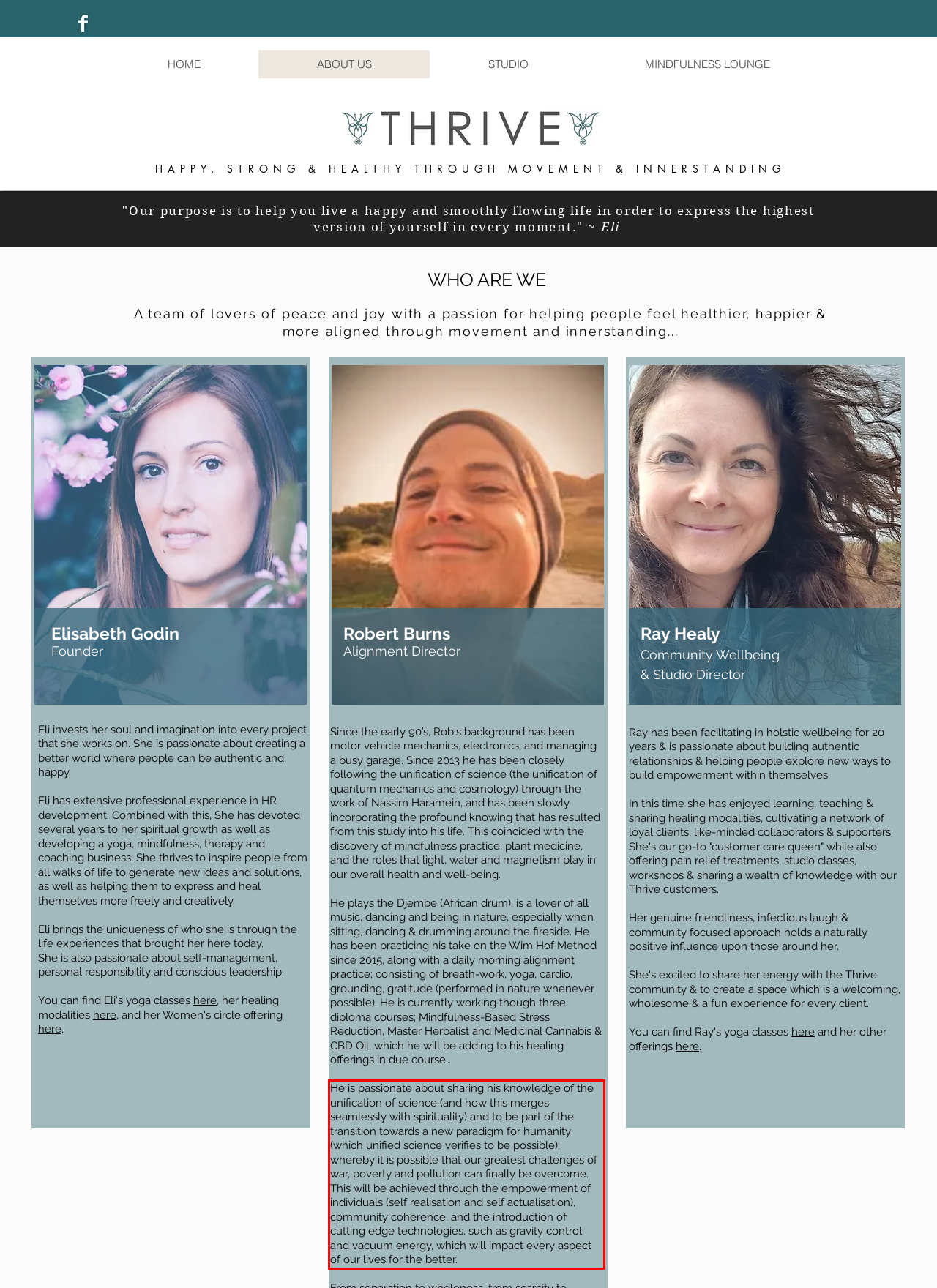Using the provided webpage screenshot, identify and read the text within the red rectangle bounding box.

He is passionate about sharing his knowledge of the unification of science (and how this merges seamlessly with spirituality) and to be part of the transition towards a new paradigm for humanity (which unified science verifies to be possible); whereby it is possible that our greatest challenges of war, poverty and pollution can finally be overcome. This will be achieved through the empowerment of individuals (self realisation and self actualisation), community coherence, and the introduction of cutting edge technologies, such as gravity control and vacuum energy, which will impact every aspect of our lives for the better.